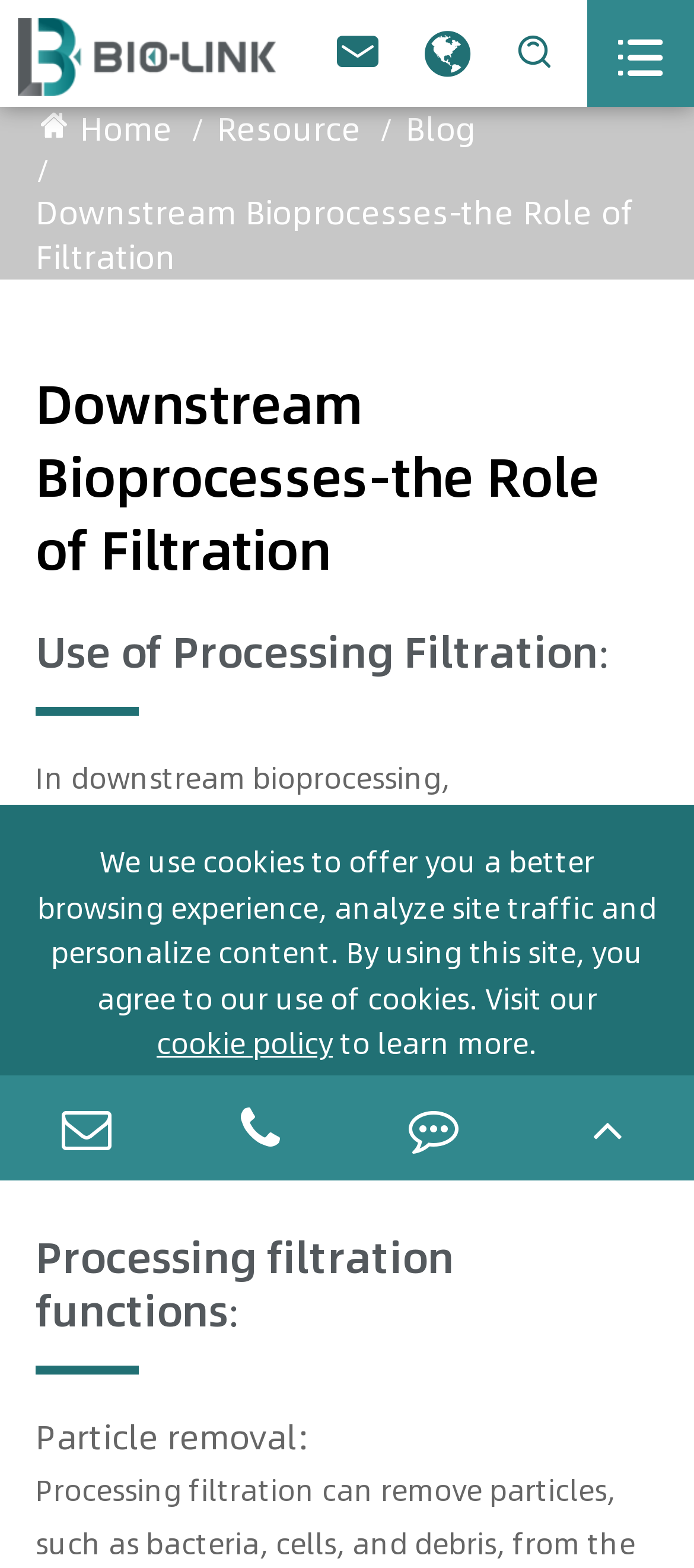What type of particles can processing filtration remove?
Please utilize the information in the image to give a detailed response to the question.

The webpage states that processing filtration can remove particles, such as bacteria, cells, and debris, from the bioprocessing product.